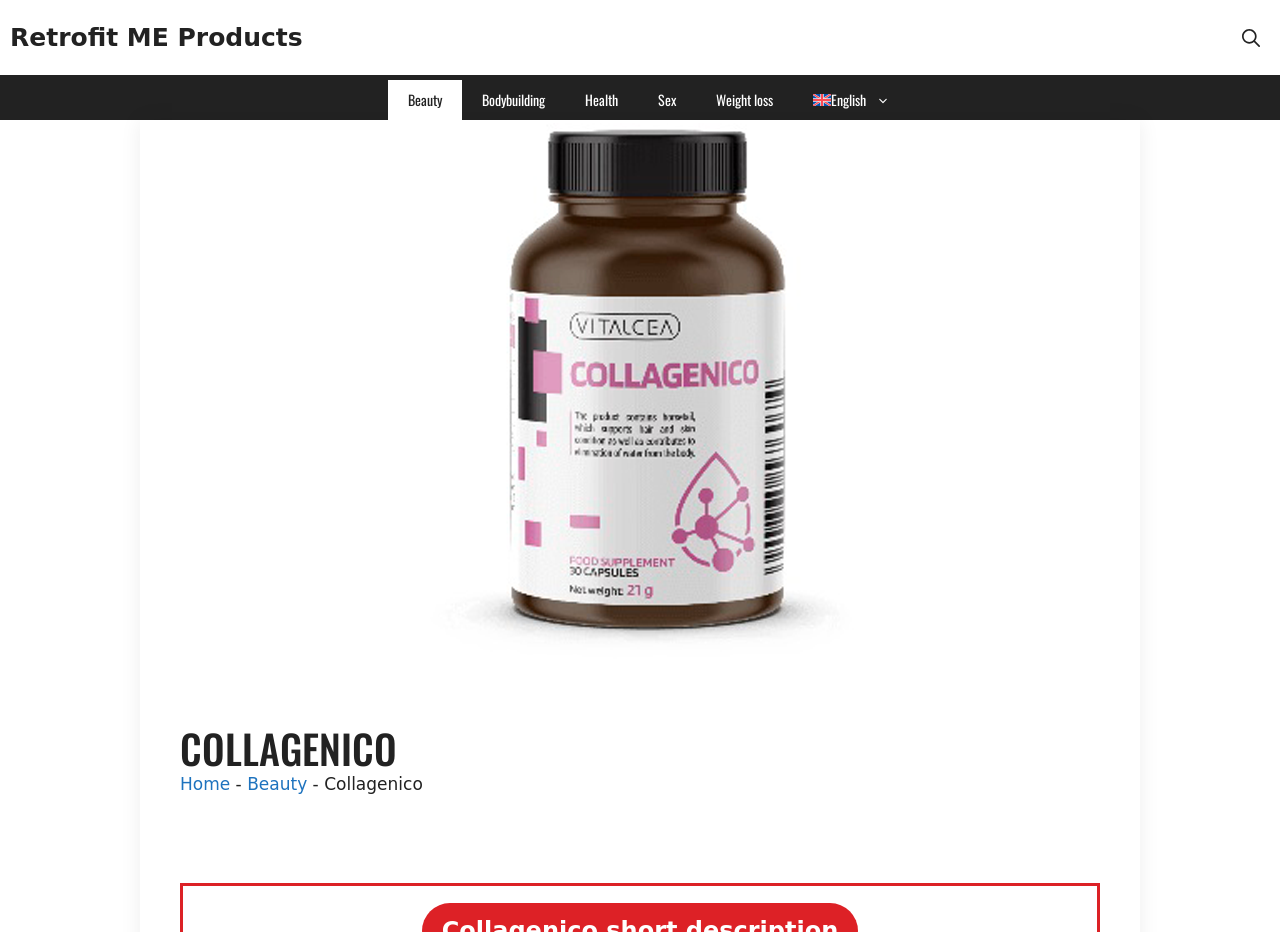Using the provided description English, find the bounding box coordinates for the UI element. Provide the coordinates in (top-left x, top-left y, bottom-right x, bottom-right y) format, ensuring all values are between 0 and 1.

[0.619, 0.086, 0.711, 0.129]